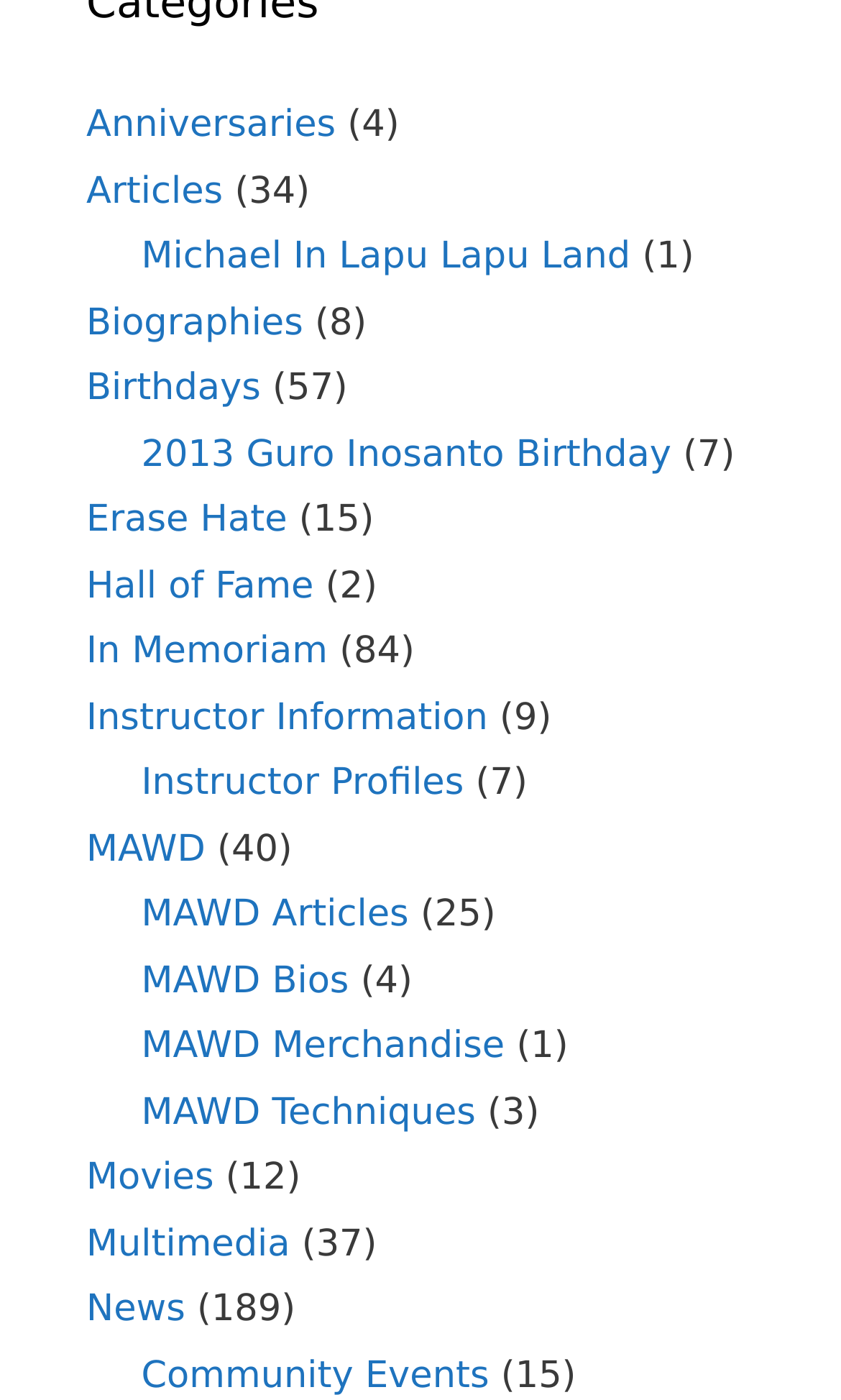Use one word or a short phrase to answer the question provided: 
How many links are there on this webpage?

24